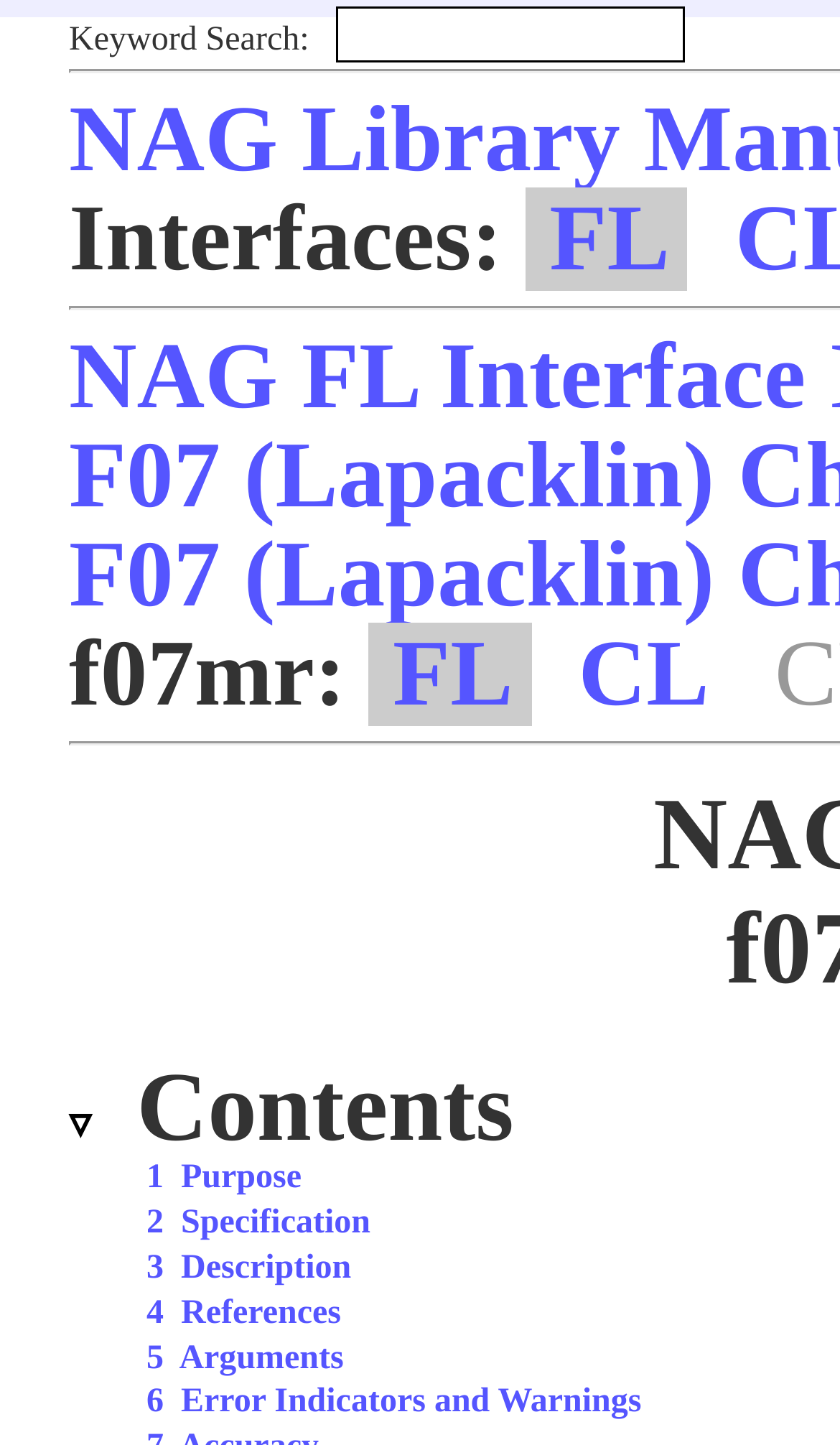Locate the bounding box for the described UI element: "Facebook". Ensure the coordinates are four float numbers between 0 and 1, formatted as [left, top, right, bottom].

None